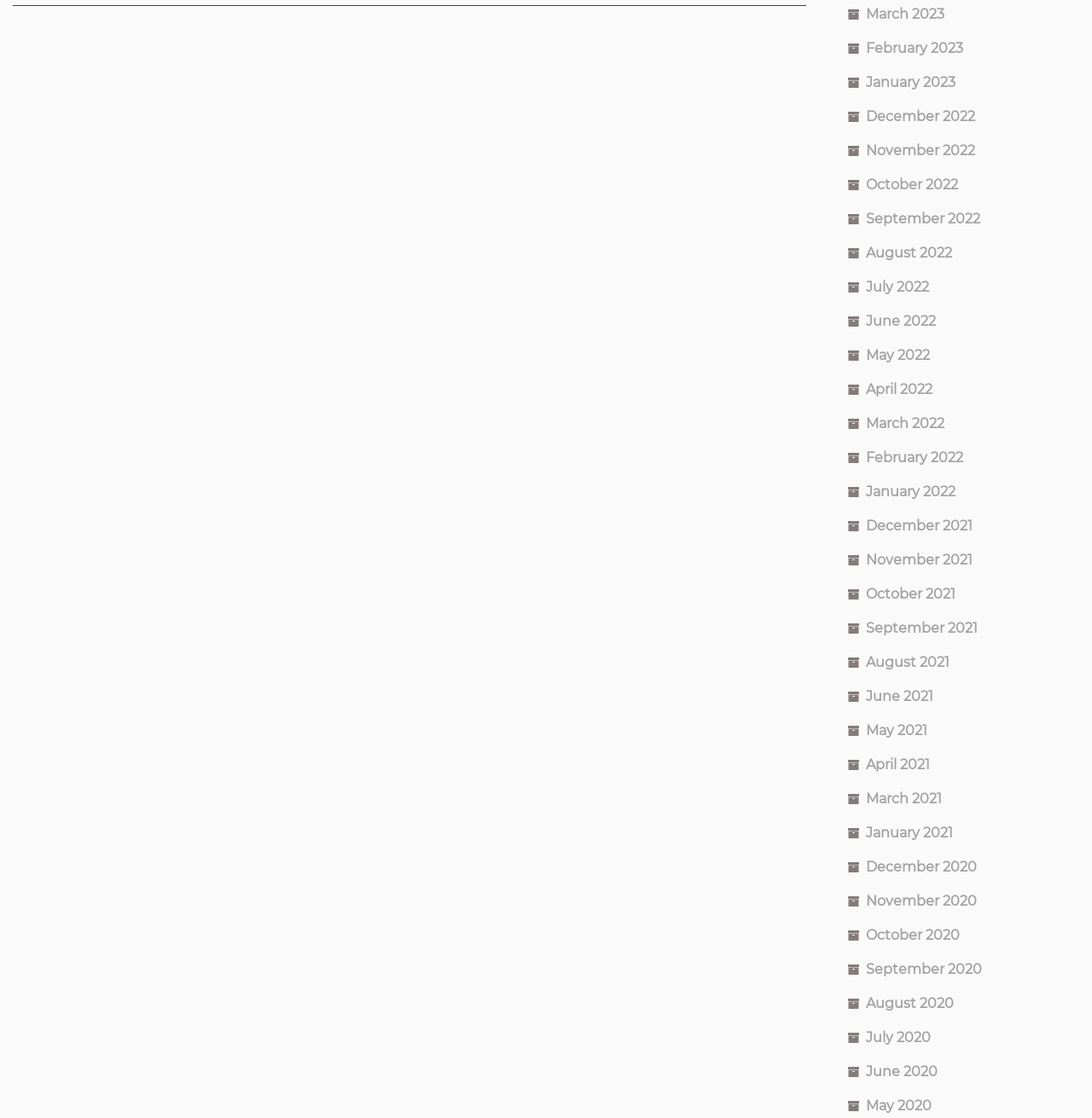What is the earliest month listed?
Please give a detailed and elaborate explanation in response to the question.

By examining the list of links, I found that the earliest month listed is December 2020, which is located at the bottom of the list.